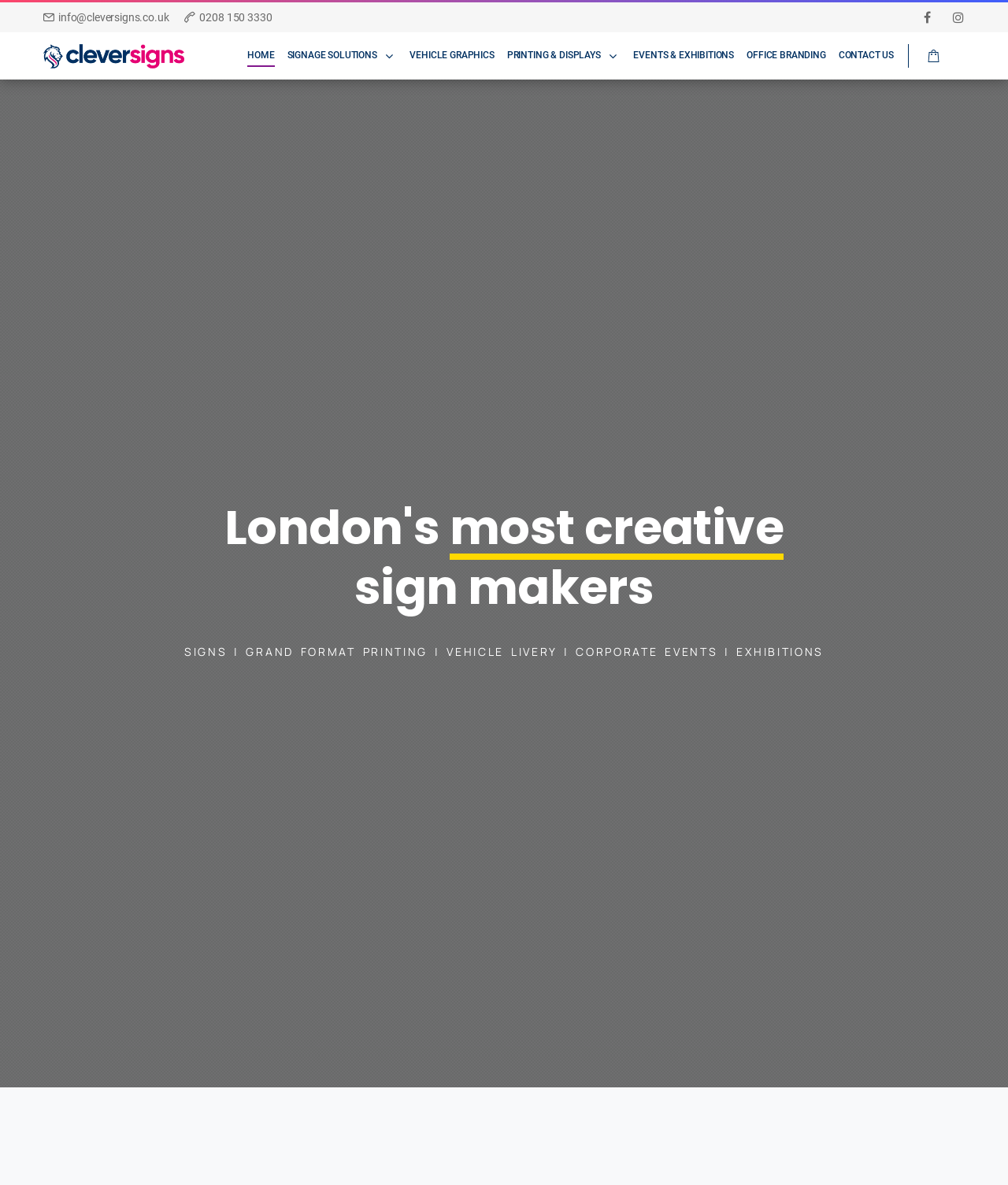Provide your answer in a single word or phrase: 
How many social media links are available on the webpage?

2